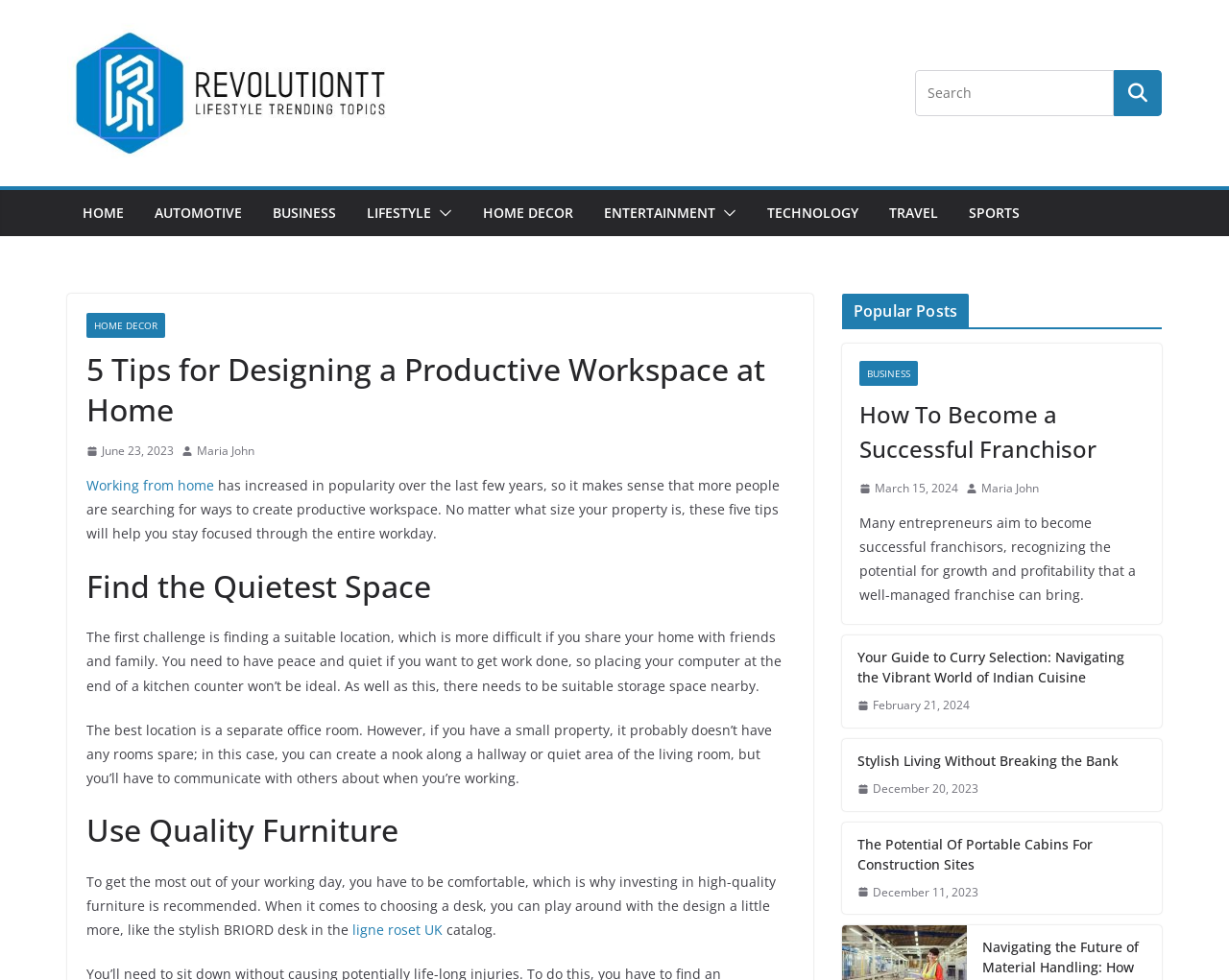What is the first tip for designing a productive workspace?
Respond to the question with a well-detailed and thorough answer.

The first tip can be found by reading the subheading 'Find the Quietest Space' which is located below the main heading. This subheading is followed by a paragraph that explains the importance of finding a quiet space for working.